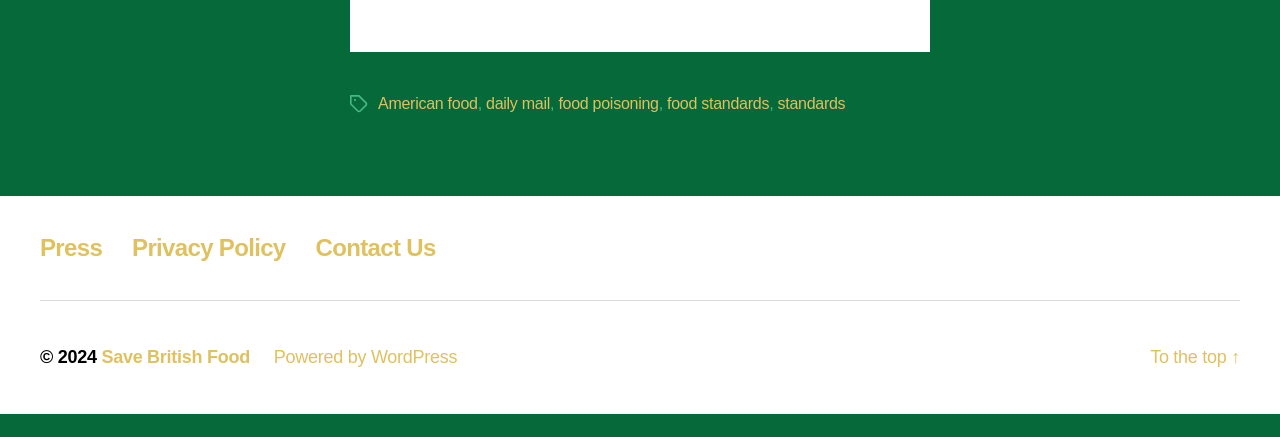What is the copyright year of the website?
We need a detailed and meticulous answer to the question.

At the bottom of the webpage, there is a copyright notice that states '© 2024', indicating that the website's copyright is for the year 2024.